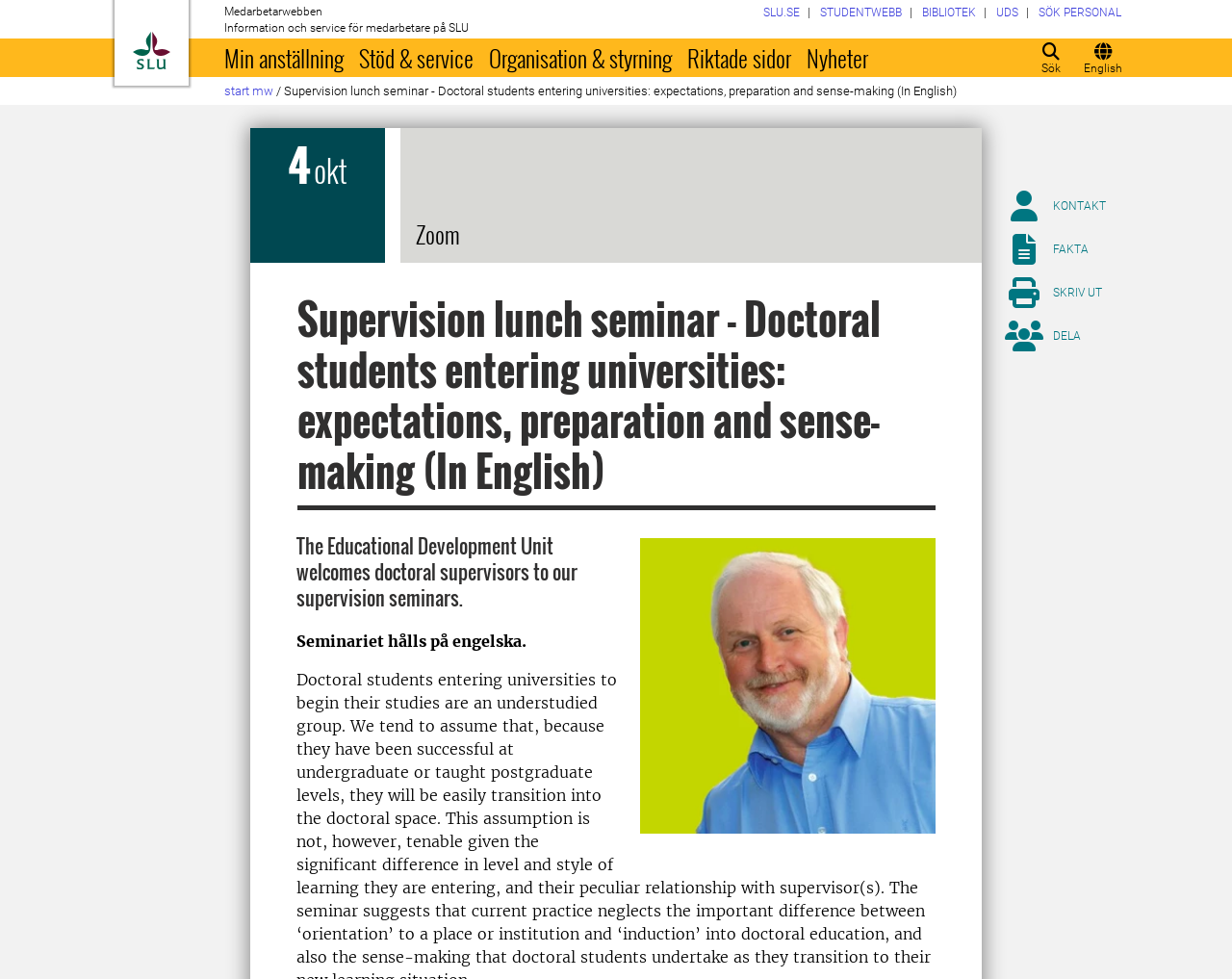Give a concise answer using one word or a phrase to the following question:
What is the name of the seminar?

Supervision lunch seminar